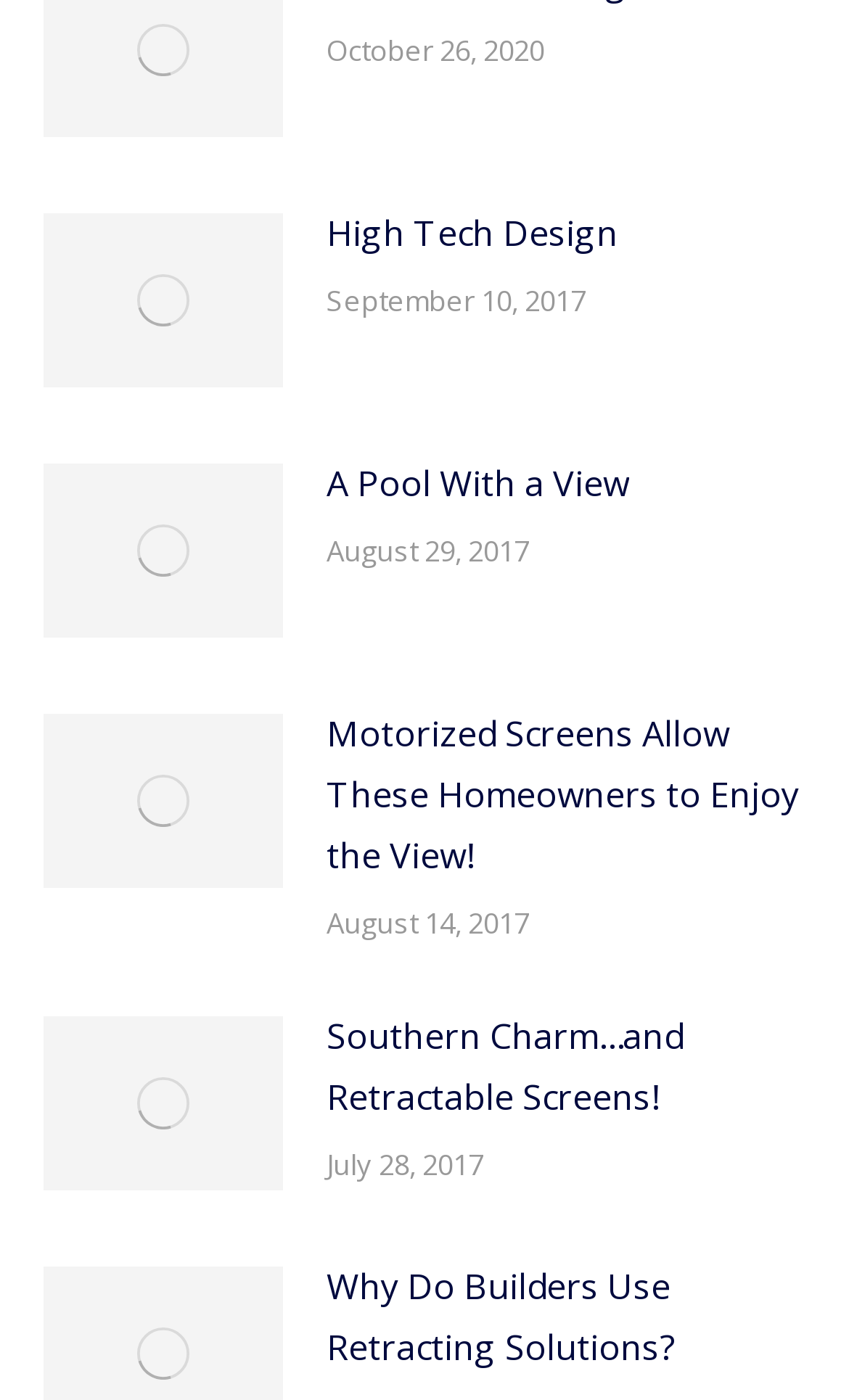Locate the bounding box coordinates of the clickable area needed to fulfill the instruction: "view post image".

[0.051, 0.152, 0.333, 0.277]